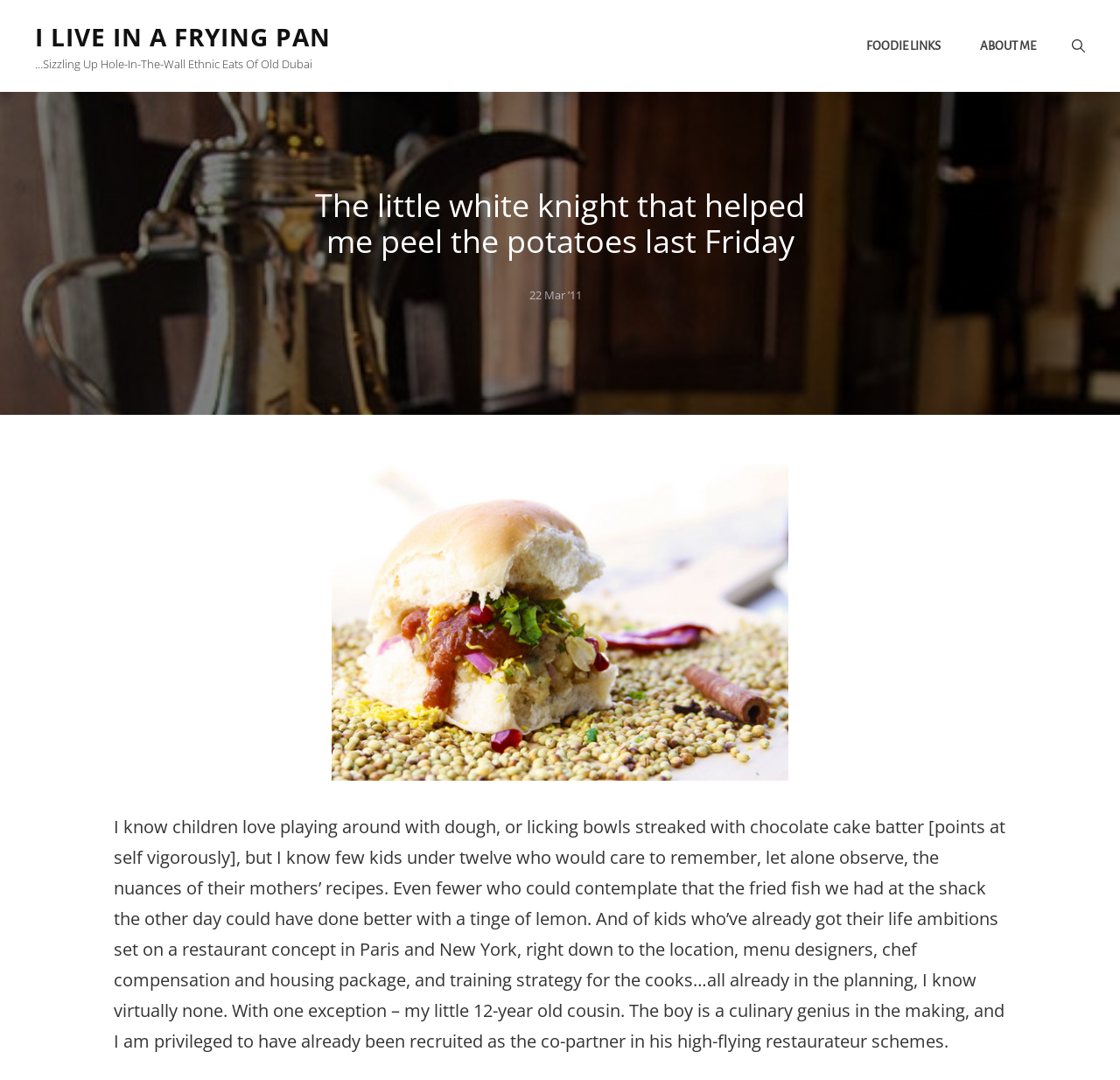What is the name of the blog?
From the screenshot, provide a brief answer in one word or phrase.

I Live in a Frying Pan